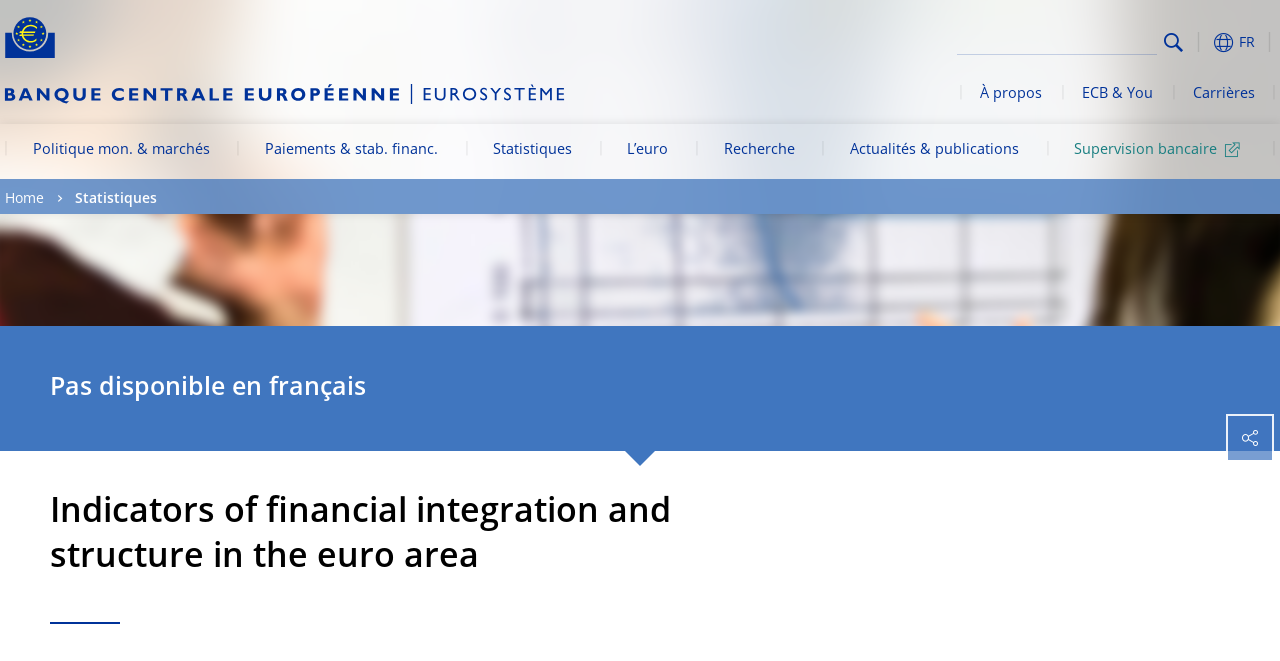What is the name of the central bank? Refer to the image and provide a one-word or short phrase answer.

European Central Bank